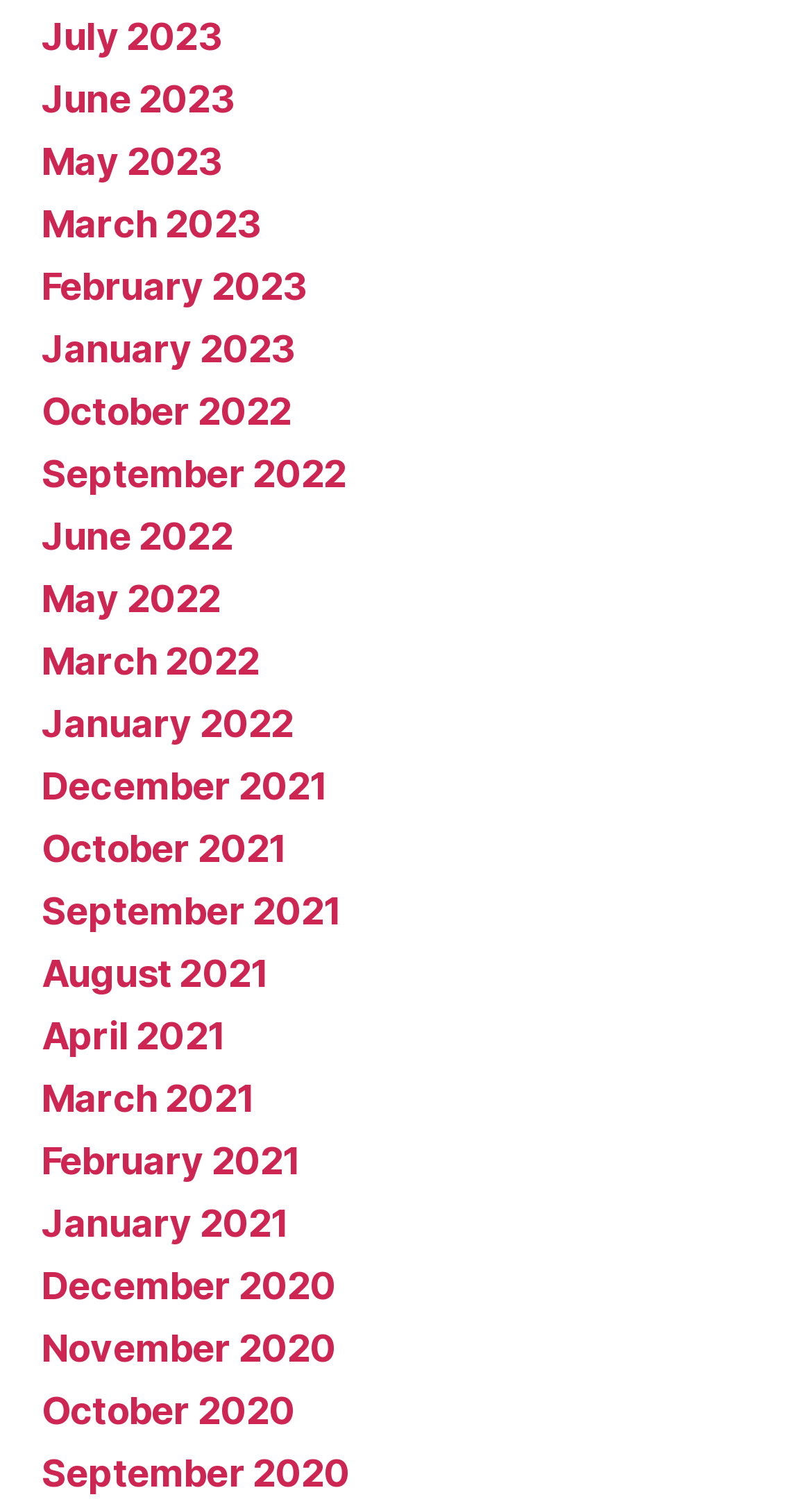Using the information shown in the image, answer the question with as much detail as possible: How many months are listed in 2023?

I counted the number of links with '2023' in their text and found that there are 6 months listed in 2023, which are January, February, March, May, June, and July.